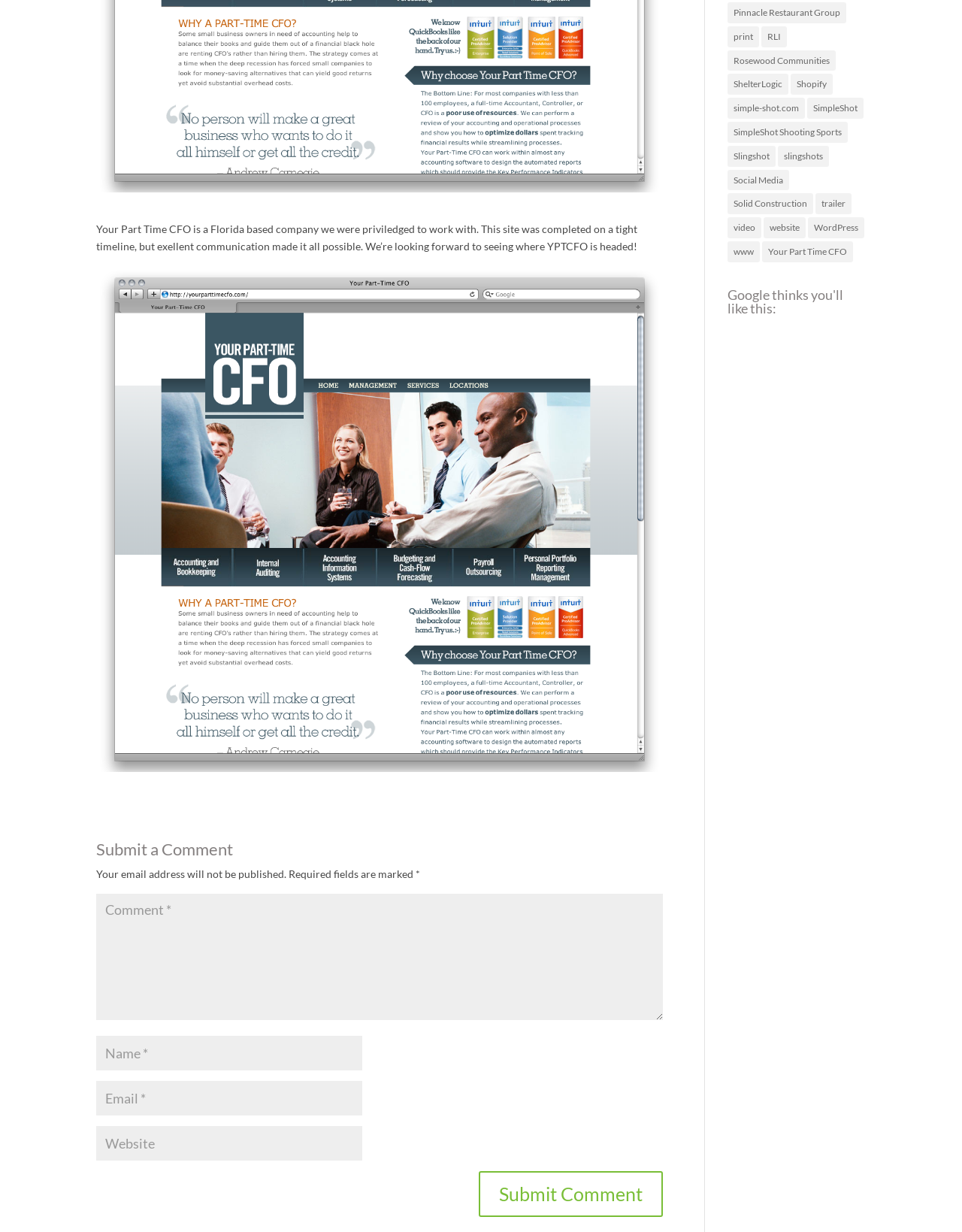Find the bounding box coordinates for the UI element whose description is: "input value="Comment *" name="comment"". The coordinates should be four float numbers between 0 and 1, in the format [left, top, right, bottom].

[0.1, 0.725, 0.689, 0.828]